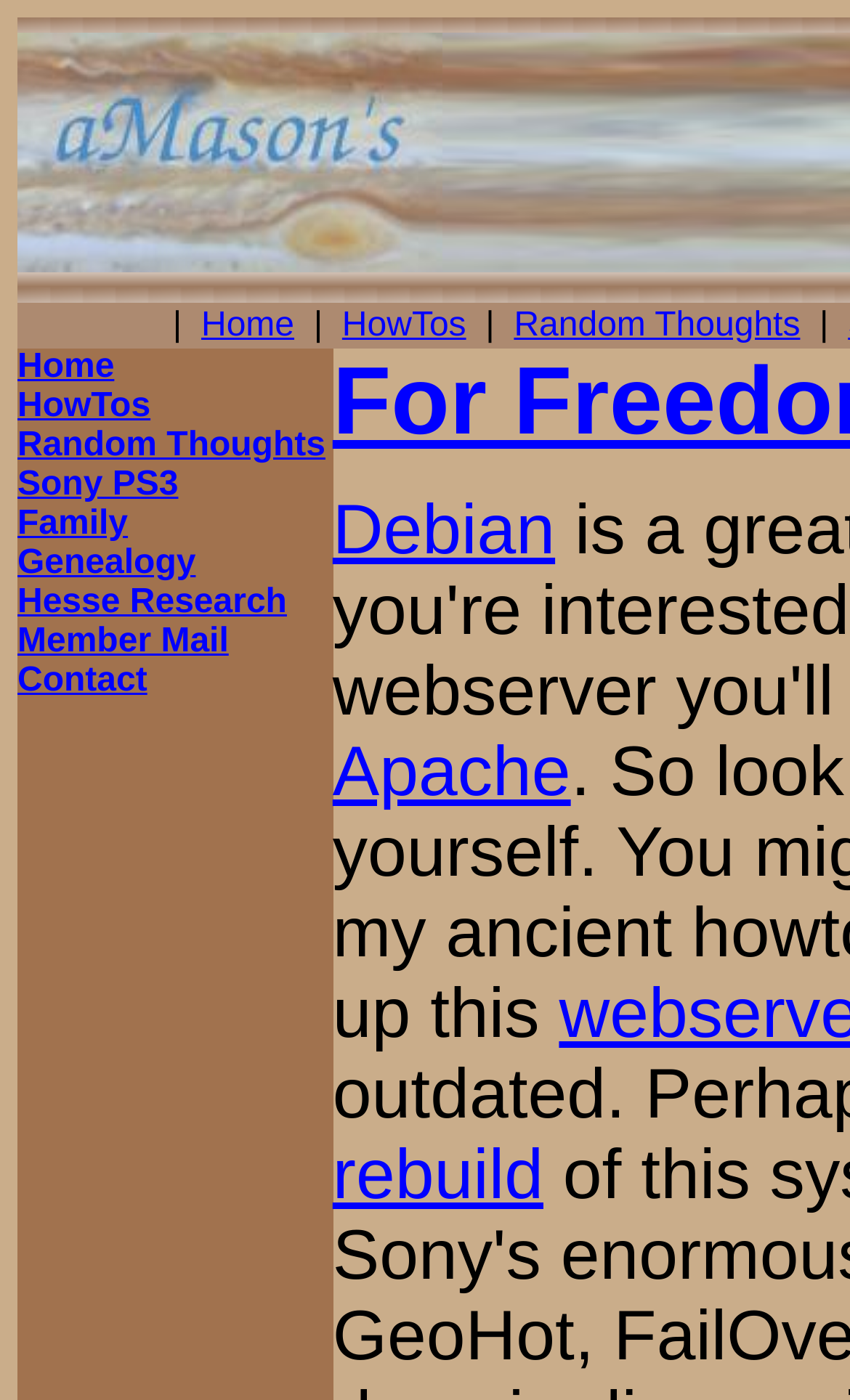Bounding box coordinates are to be given in the format (top-left x, top-left y, bottom-right x, bottom-right y). All values must be floating point numbers between 0 and 1. Provide the bounding box coordinate for the UI element described as: Hesse Research

[0.021, 0.417, 0.338, 0.443]